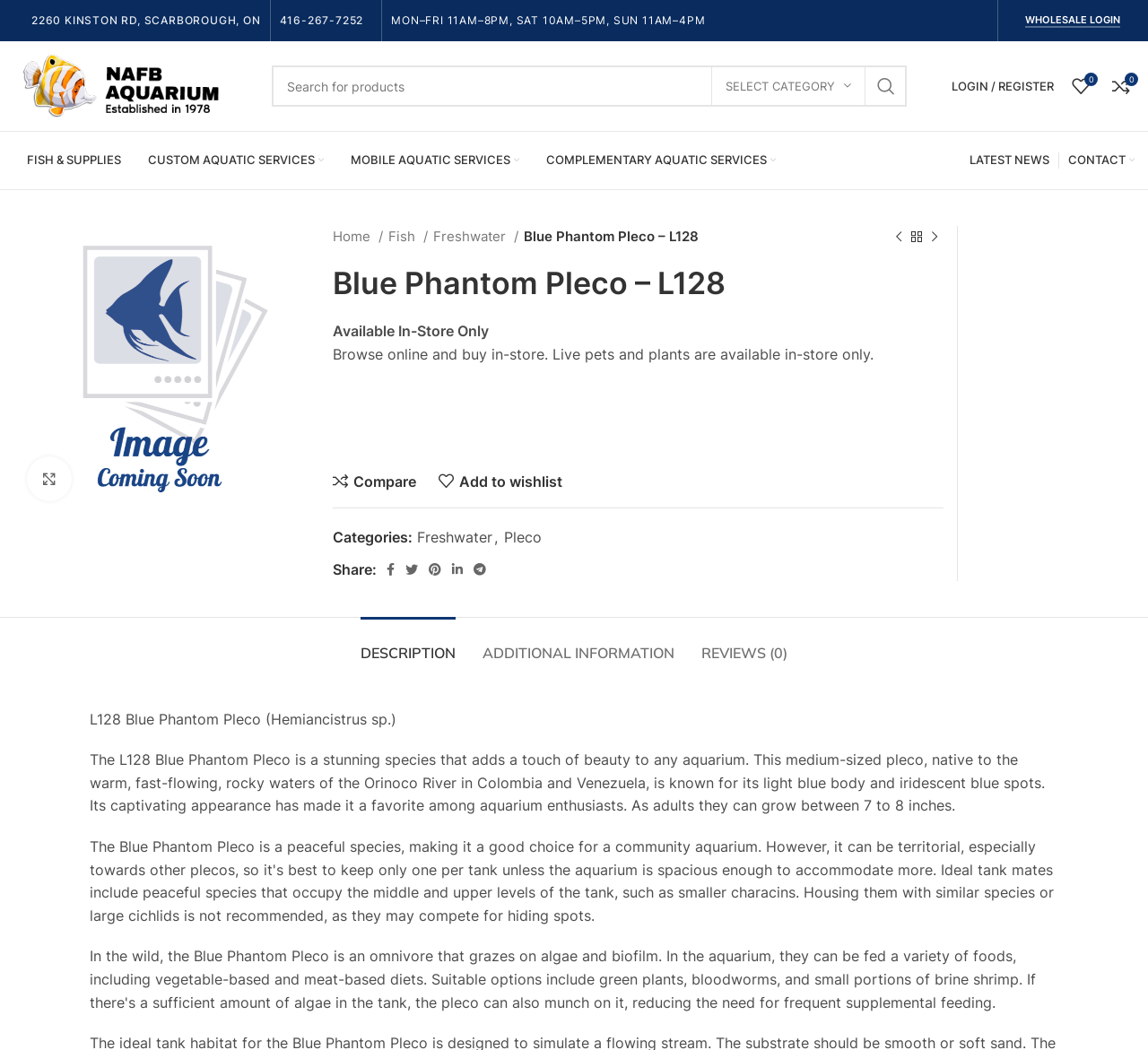Please identify the primary heading on the webpage and return its text.

Blue Phantom Pleco – L128